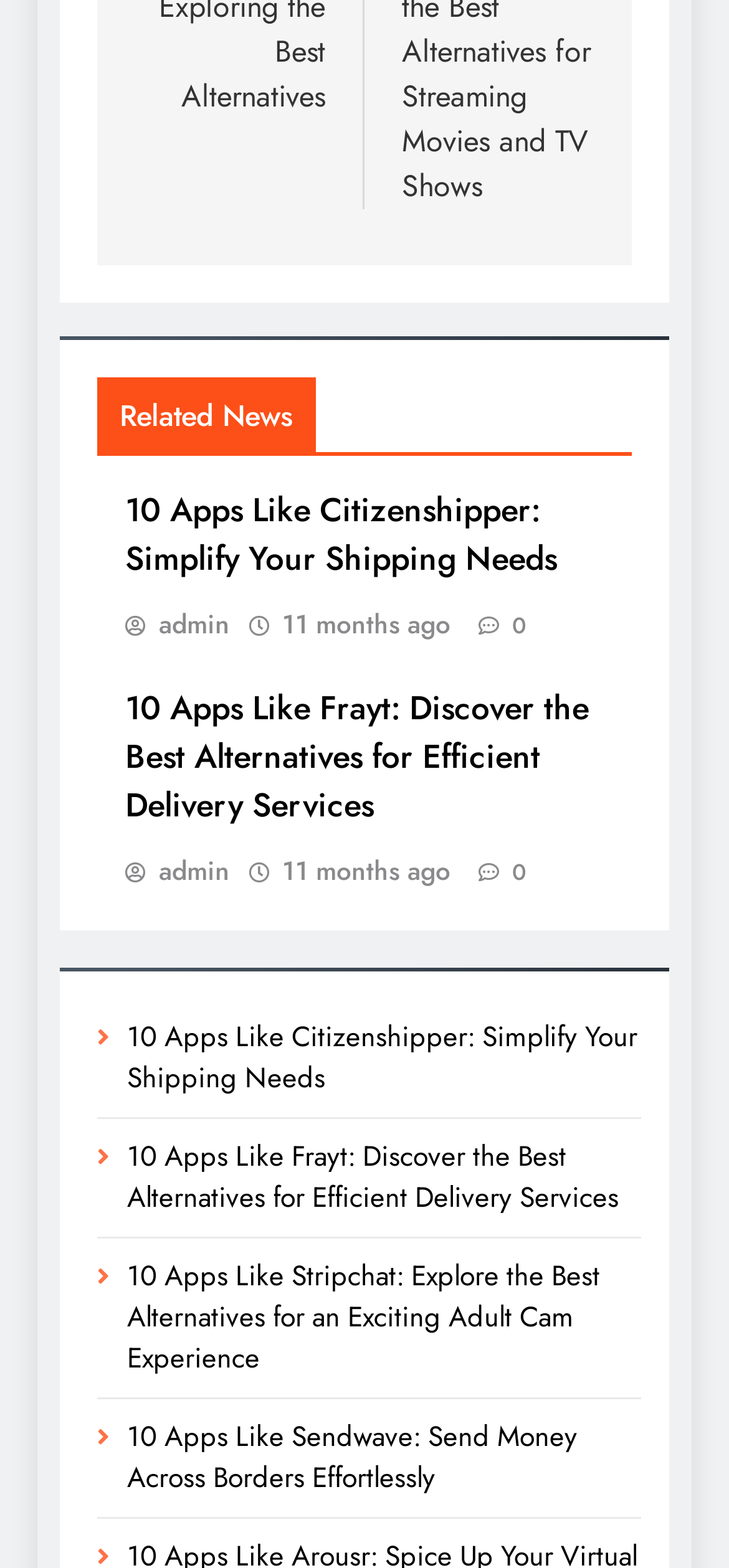Respond with a single word or phrase for the following question: 
Who is the author of the second article?

admin